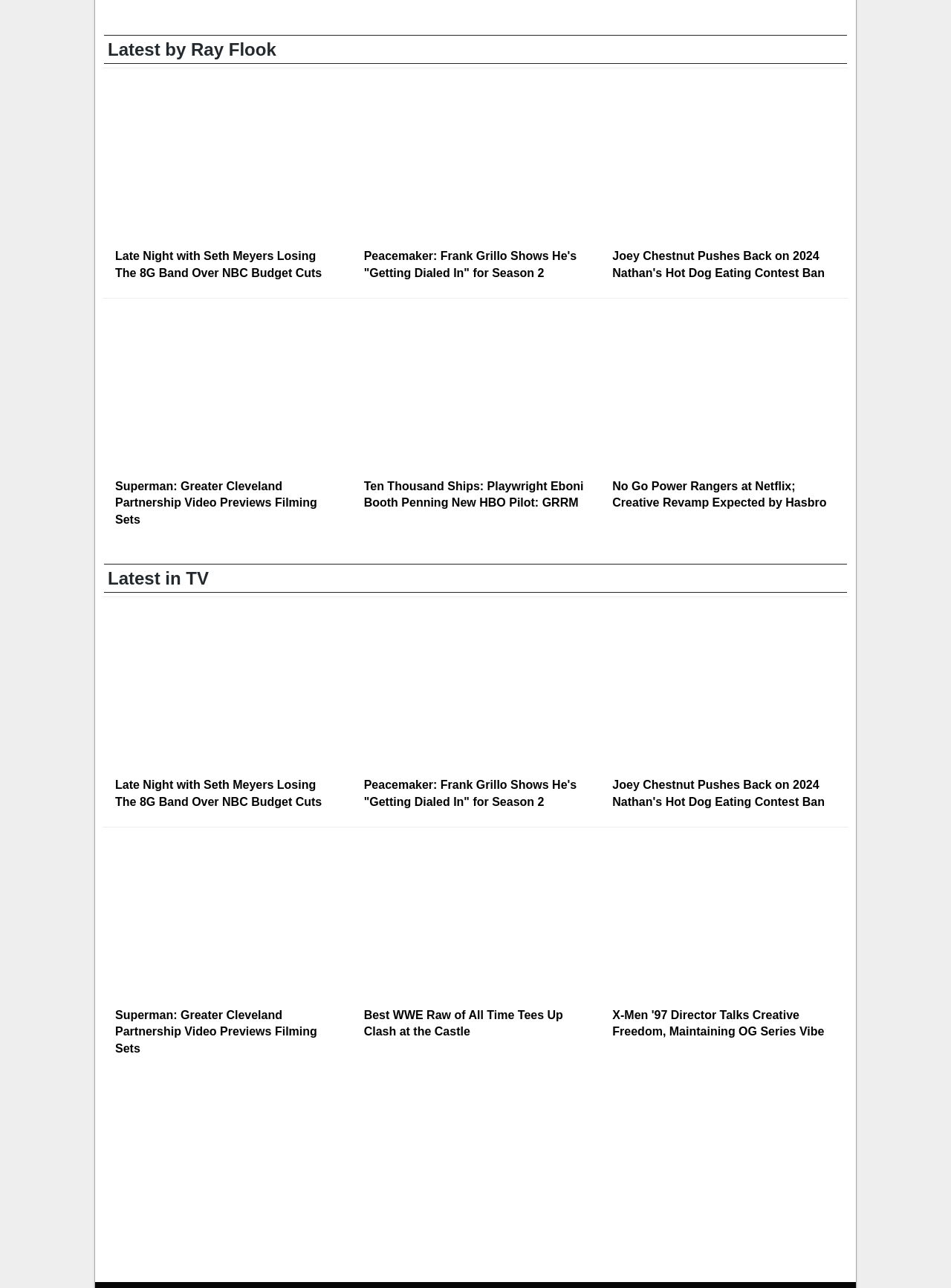What is the name of the superhero in the article with the image of Joey Chestnut?
Refer to the image and provide a concise answer in one word or phrase.

None